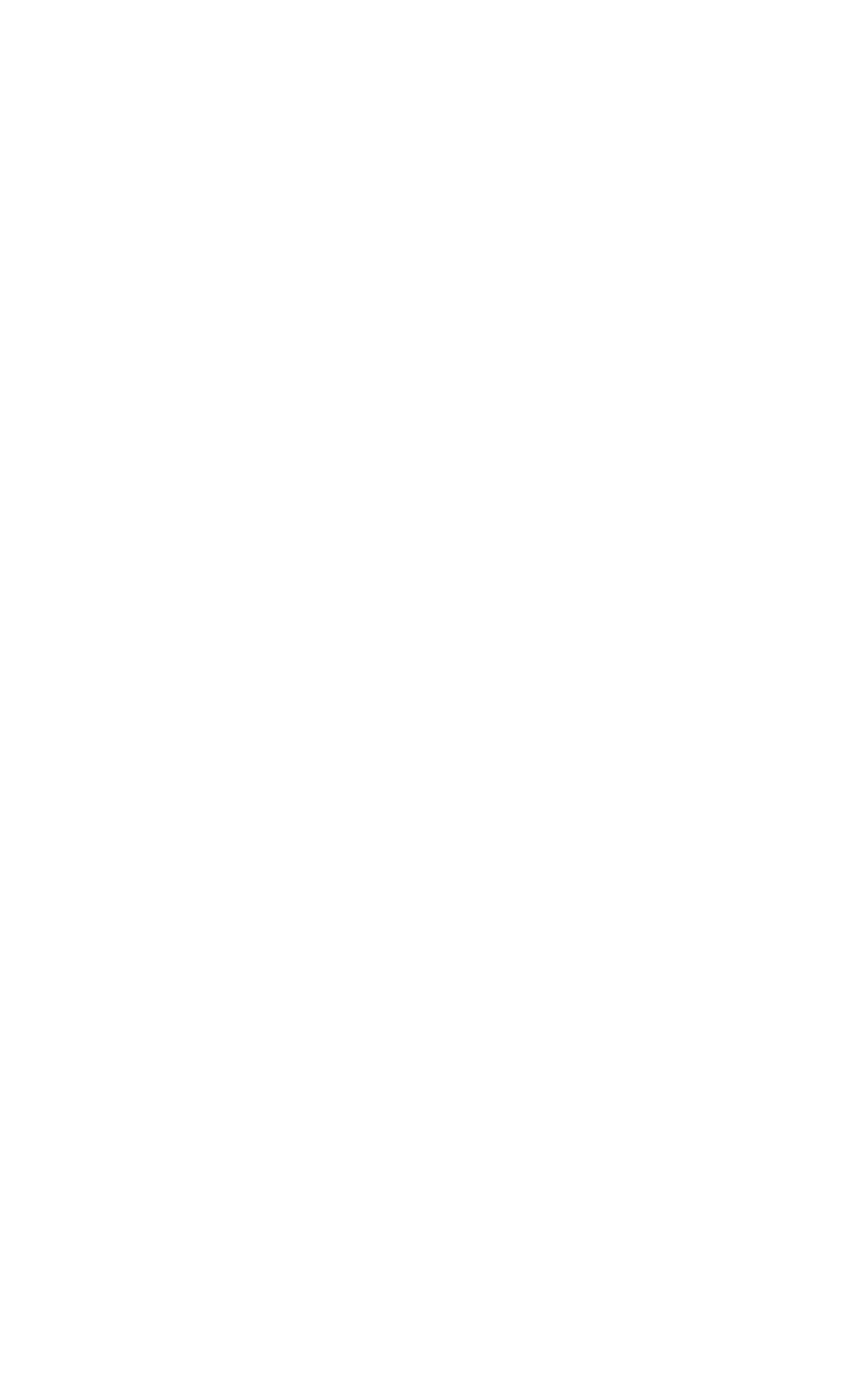Using the information shown in the image, answer the question with as much detail as possible: What is the award that the package can be nominated for?

The question can be answered by reading the text 'If this package is also innovative, it can be nominated to the PHP Innovation Award' which mentions the award that the package can be nominated for.